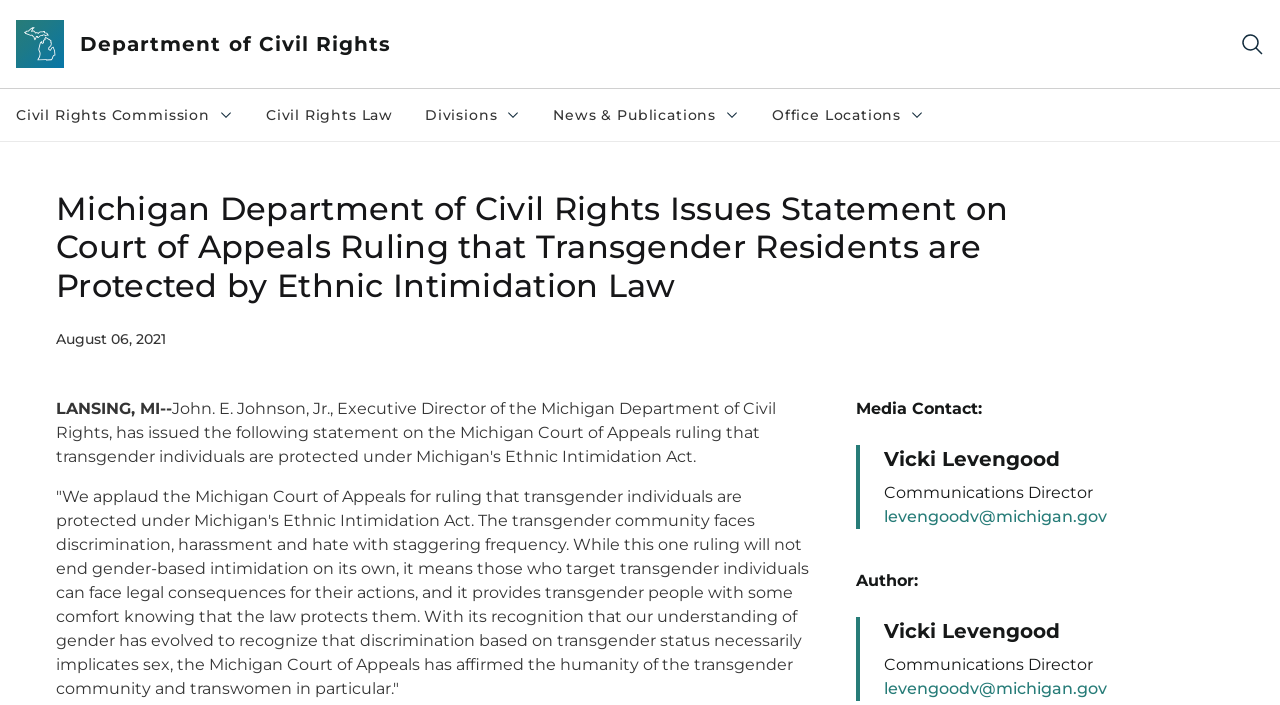Identify the bounding box coordinates for the region of the element that should be clicked to carry out the instruction: "Contact Vicki Levengood". The bounding box coordinates should be four float numbers between 0 and 1, i.e., [left, top, right, bottom].

[0.691, 0.719, 0.865, 0.746]